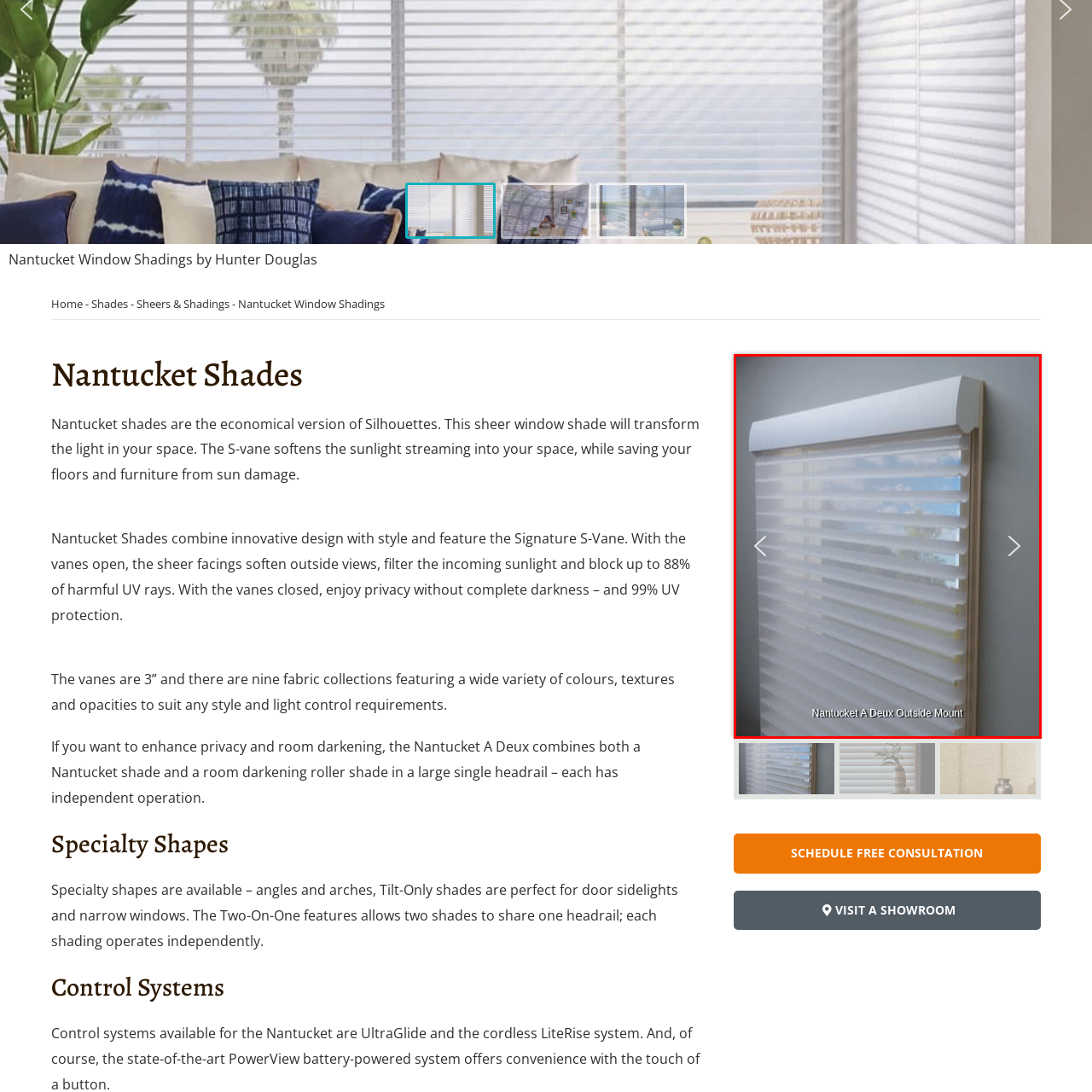Offer a detailed caption for the image that is surrounded by the red border.

This image showcases the "Nantucket A Deux Outside Mount" window shading, elegantly designed to enhance both aesthetics and functionality in your space. The sheer fabric, featuring the innovative Signature S-Vane design, allows for soft light filtration while maintaining privacy. The upper portion displays a clean, white headrail that complements the sleek lines of the shading, seamlessly integrating with modern interior decor. With a focus on providing versatility, this product combines a Nantucket shade with a room darkening roller shade, offering independent operation for maximum control over light and privacy. A hint of the outdoor view through the sheer material evokes a sense of openness, making it an ideal choice for any room. Ideal for those seeking style with practical benefits, the Nantucket A Deux is perfect for enhancing comfort in your living space.